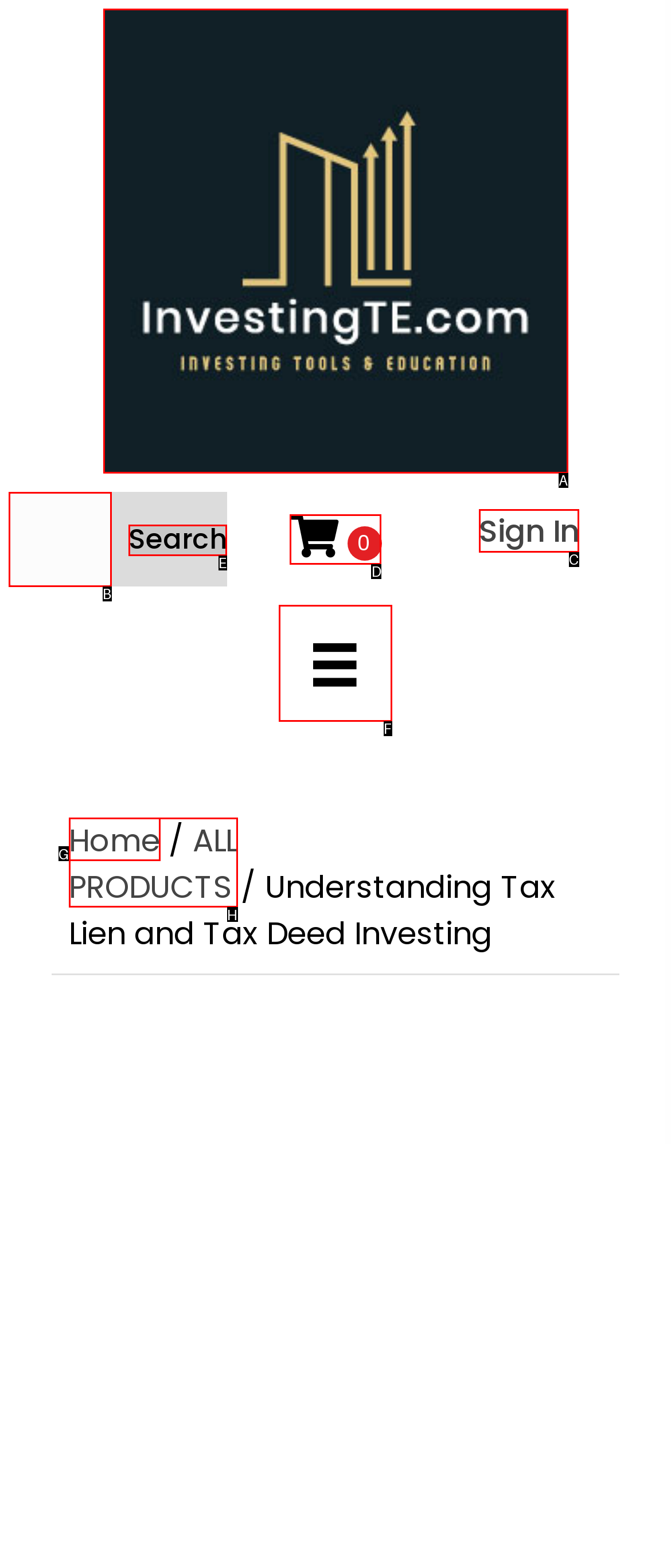Which HTML element should be clicked to complete the following task: Toggle the menu?
Answer with the letter corresponding to the correct choice.

F